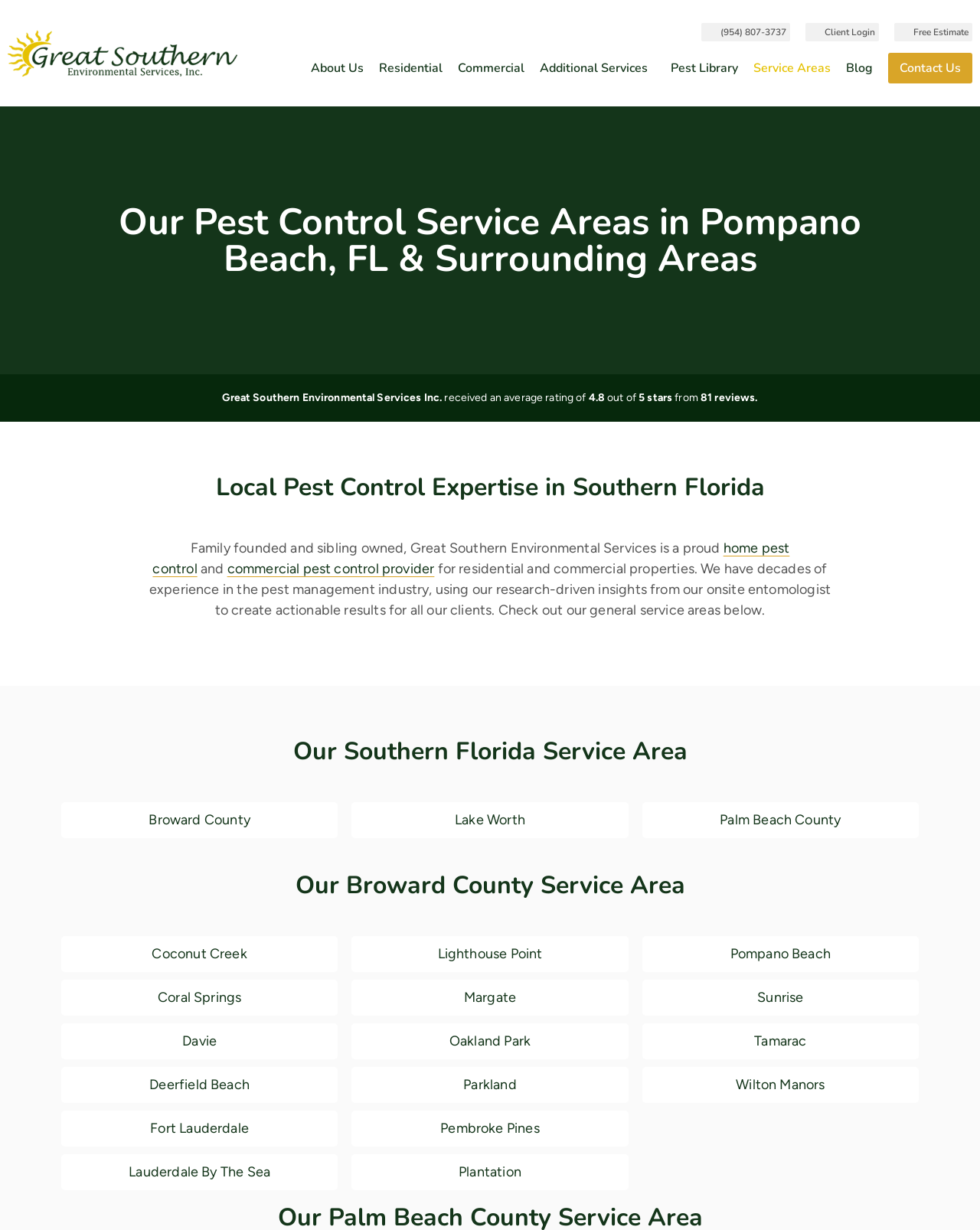What is the phone number to contact?
Please utilize the information in the image to give a detailed response to the question.

I found the phone number by looking at the links at the top of the webpage, where I saw a link with the text '(954) 807-3737'.